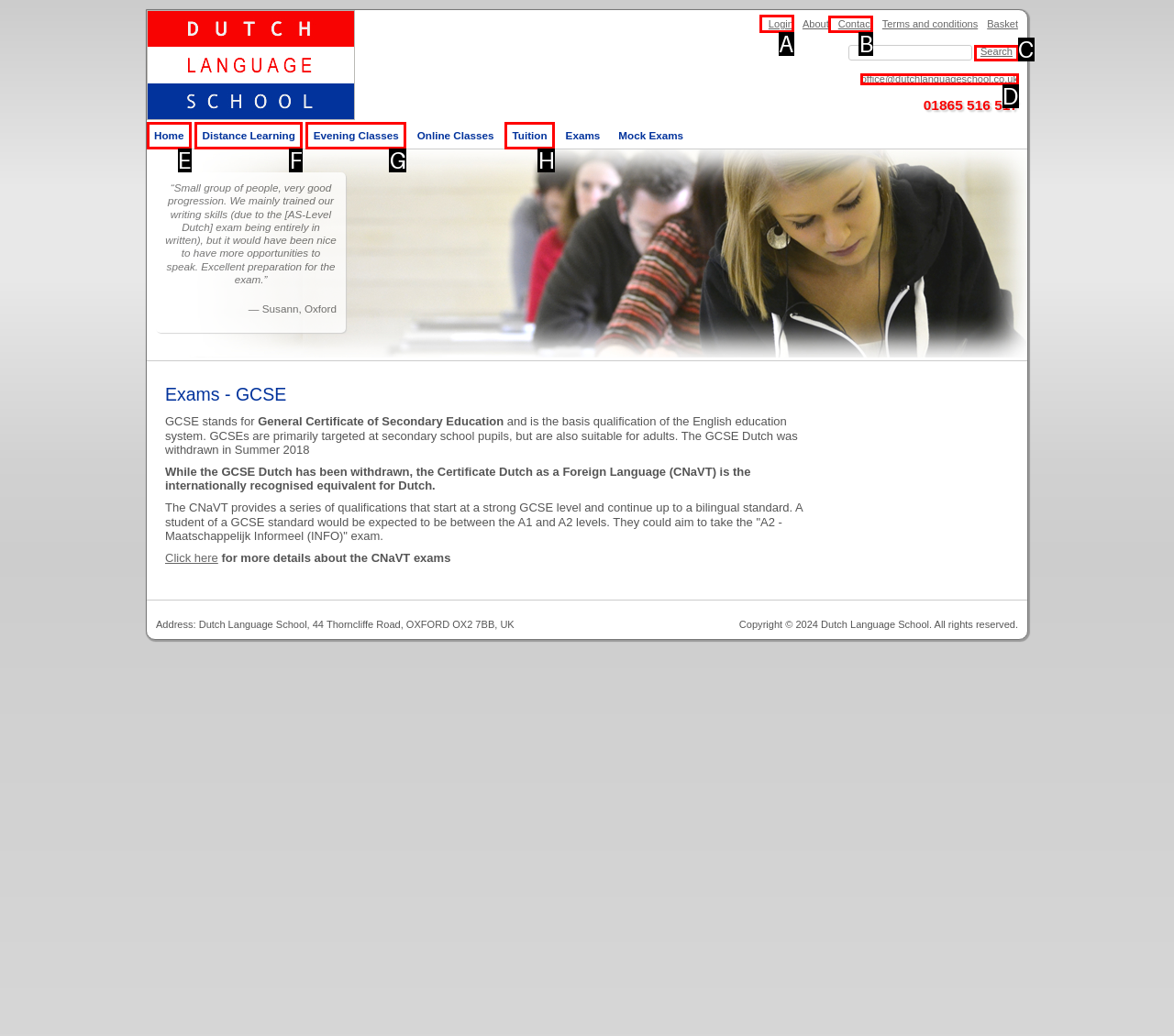Figure out which option to click to perform the following task: Click on the 'Login' link
Provide the letter of the correct option in your response.

A